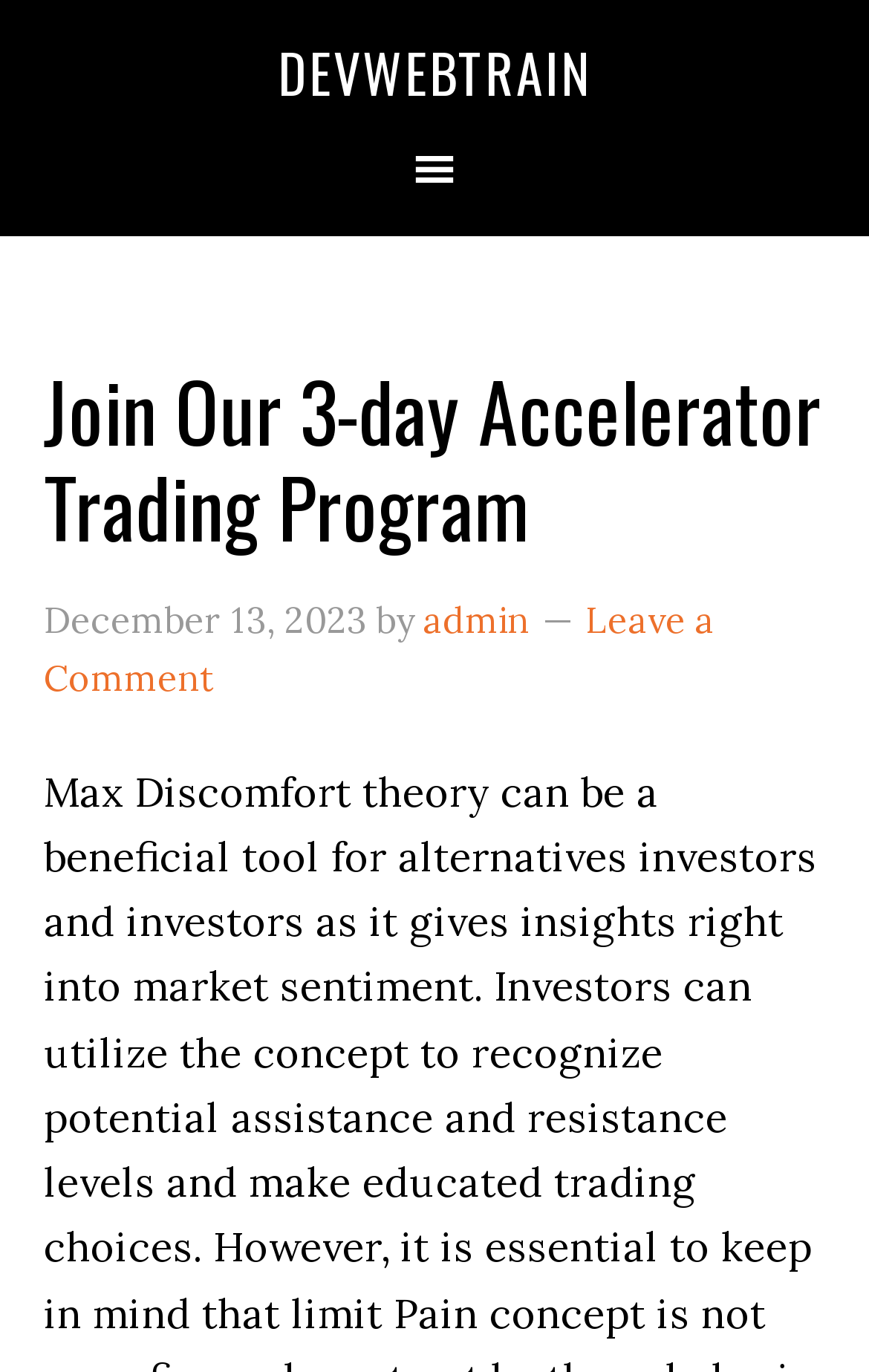Using the information shown in the image, answer the question with as much detail as possible: What is the purpose of the 'Leave a Comment' link?

I inferred the purpose of the link by its text content 'Leave a Comment', which suggests that it allows users to leave a comment on the webpage.